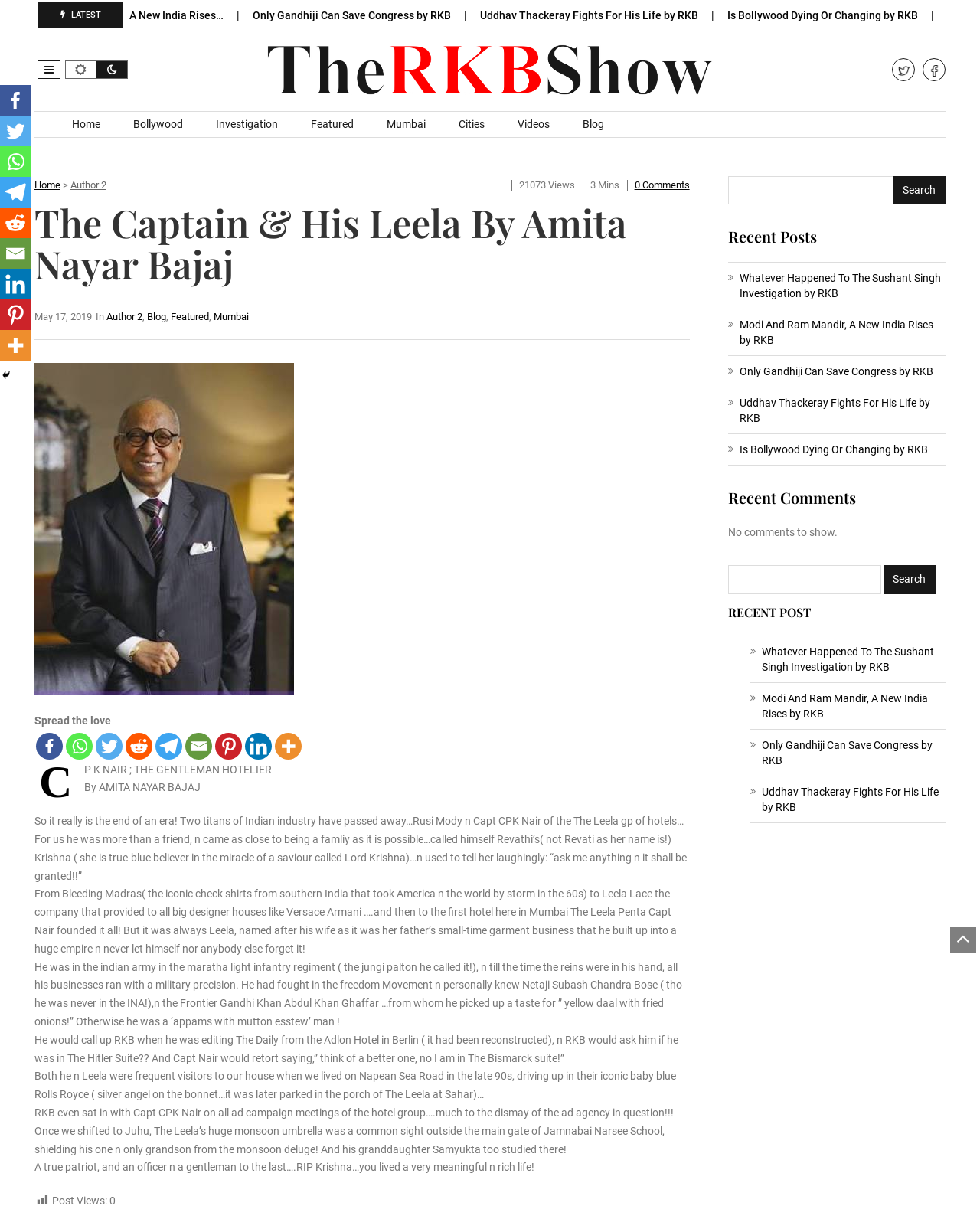Answer the question in a single word or phrase:
What is the name of the blog post?

The Captain & His Leela By Amita Nayar Bajaj